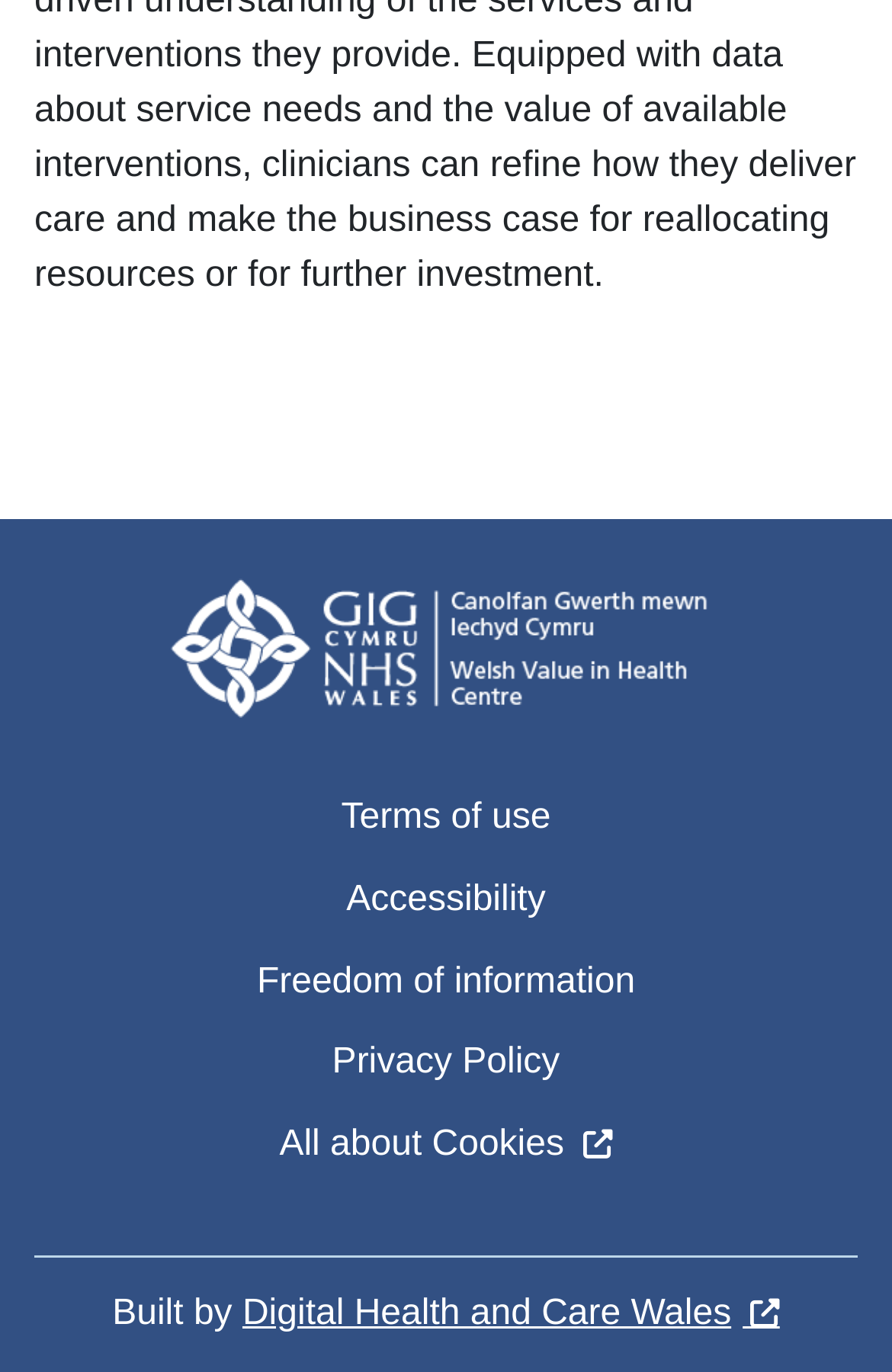Carefully examine the image and provide an in-depth answer to the question: What is the position of the 'Terms of use' link on the webpage?

By comparing the y1 and y2 coordinates of the 'Terms of use' link element, I determined that it is located at the bottom of the webpage. Its x1 and x2 coordinates suggest that it is positioned on the left side of the webpage.